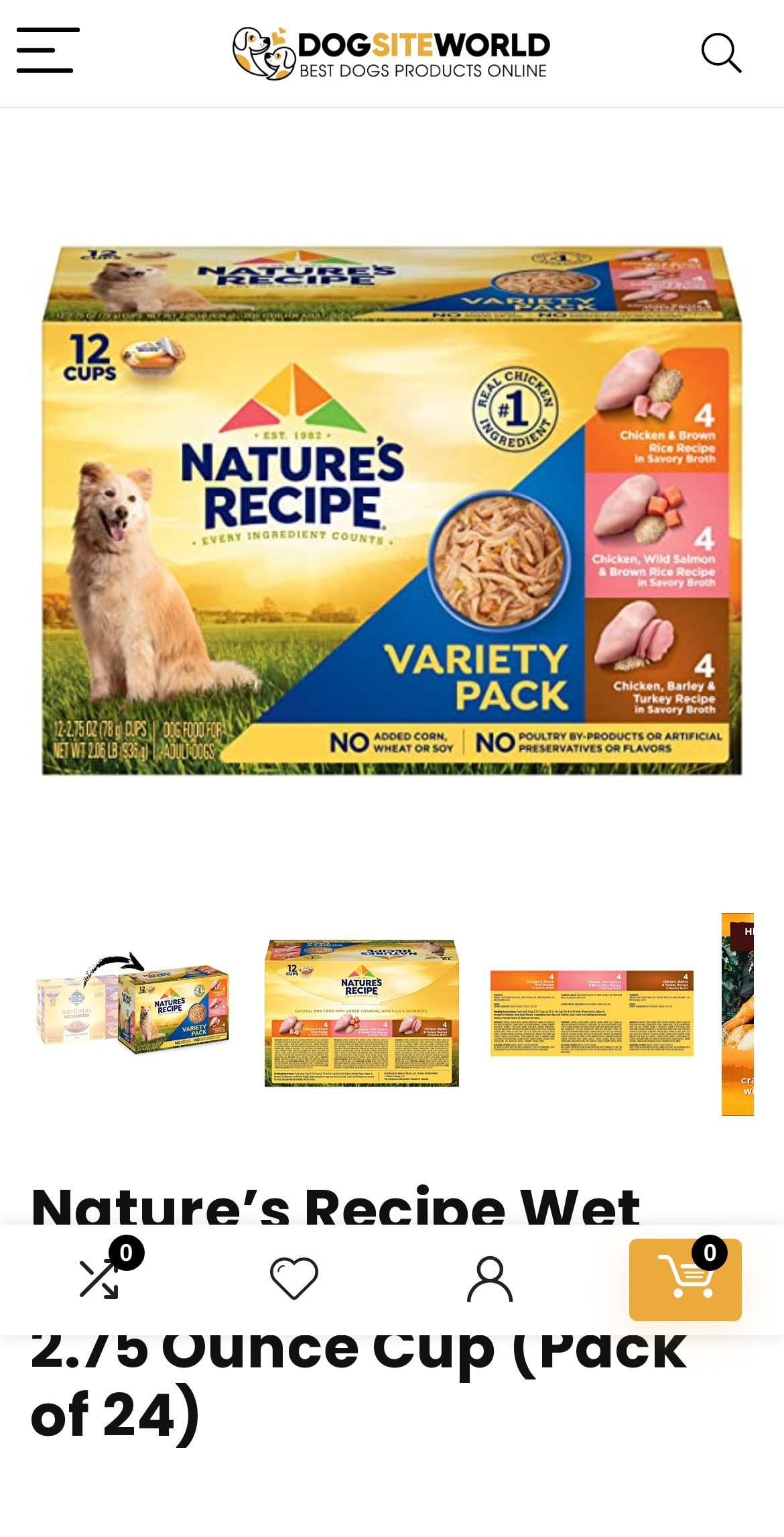Look at the image and answer the question in detail:
What is the name of the dog food product?

I found the answer by looking at the link text 'Nature’s Recipe Wet Dog Food, Variety Pack, 2.75 Ounce Cup (Pack of 24)' which is a product name.